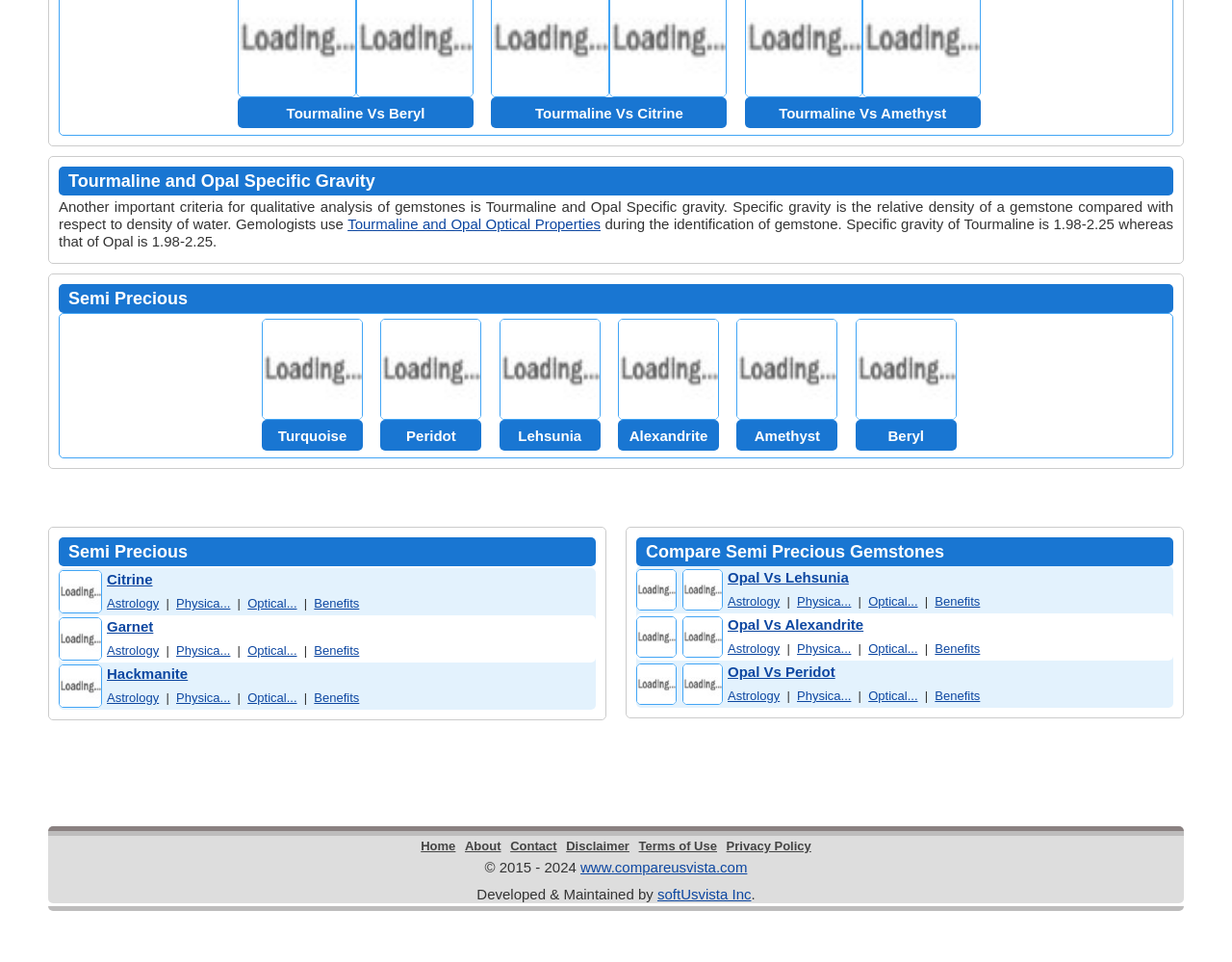Bounding box coordinates are specified in the format (top-left x, top-left y, bottom-right x, bottom-right y). All values are floating point numbers bounded between 0 and 1. Please provide the bounding box coordinate of the region this sentence describes: Turquoise

[0.213, 0.437, 0.295, 0.469]